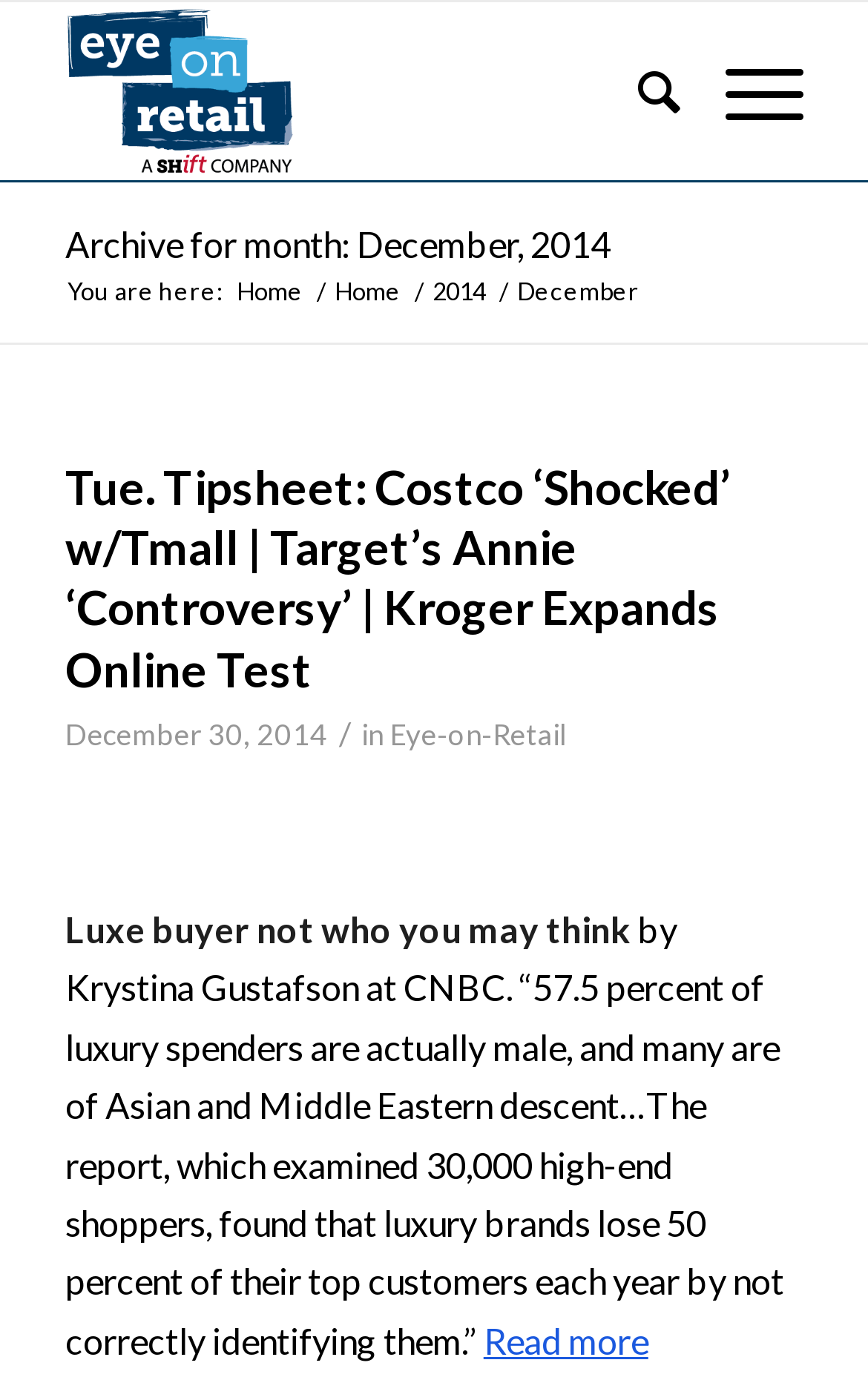Identify the bounding box coordinates of the section that should be clicked to achieve the task described: "Read more about 'Luxe buyer not who you may think'".

[0.557, 0.942, 0.747, 0.972]